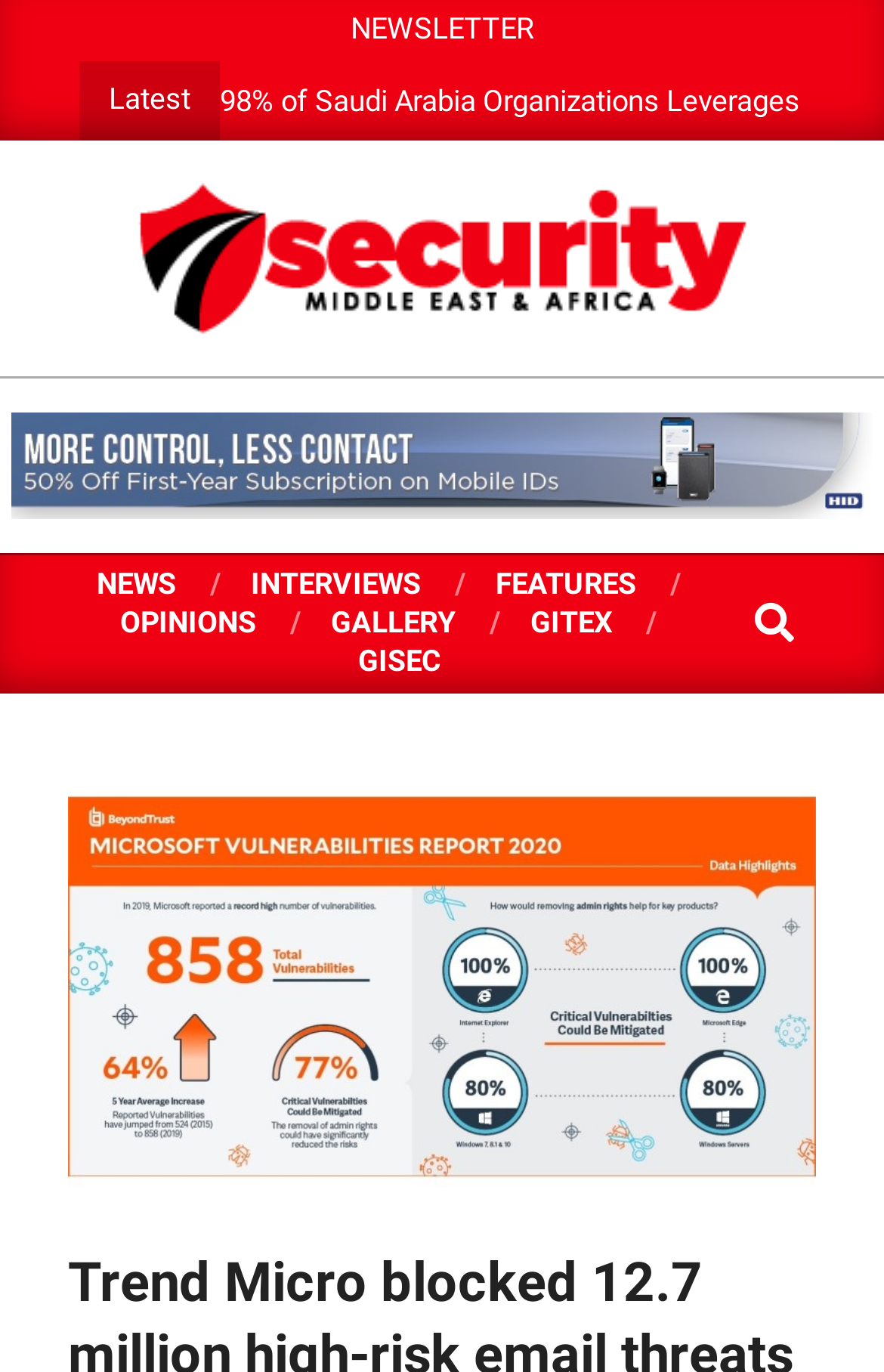What is the text next to the 'Security MEA' image?
Based on the image, respond with a single word or phrase.

SECURITY MEA